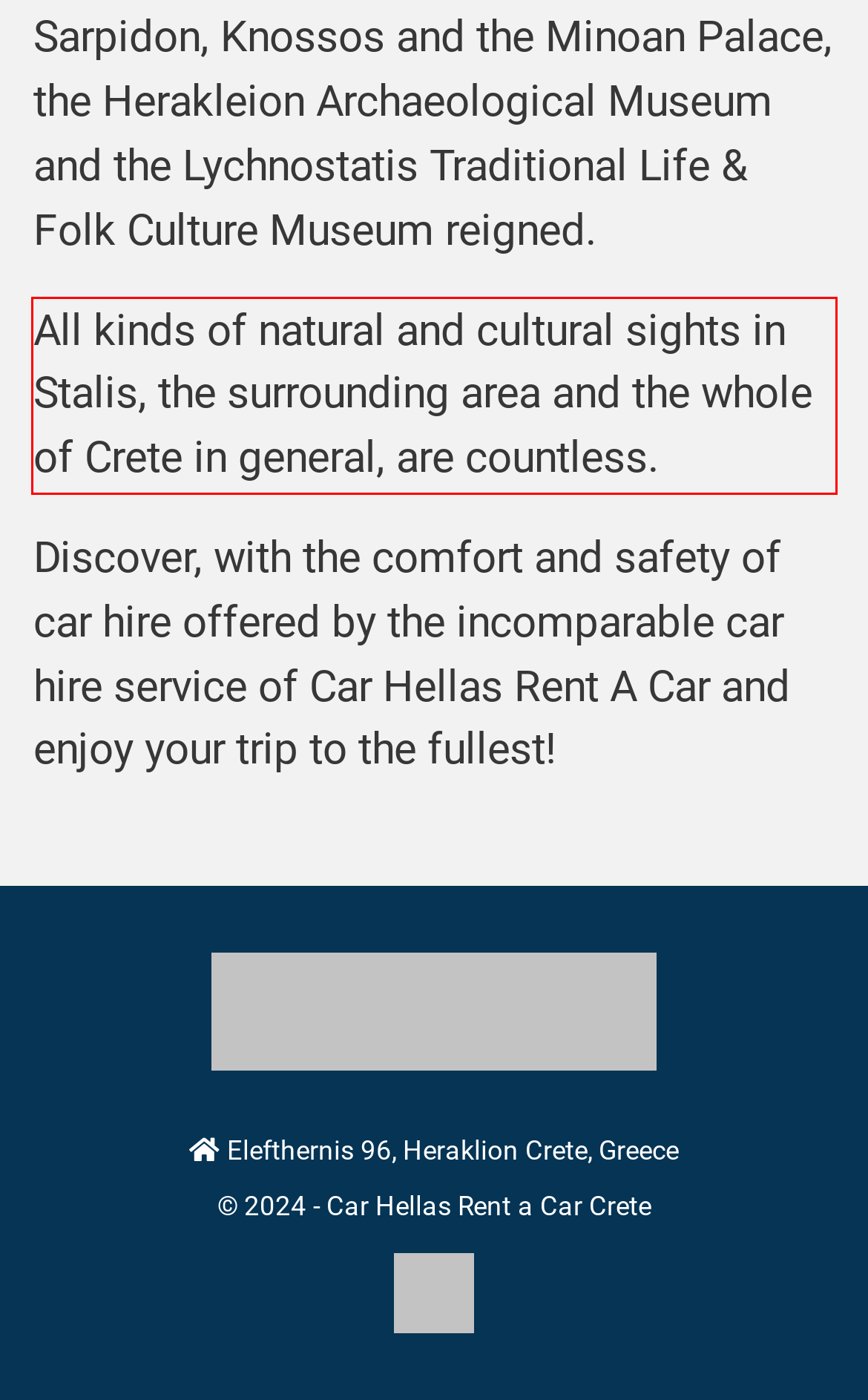Given a webpage screenshot, identify the text inside the red bounding box using OCR and extract it.

All kinds of natural and cultural sights in Stalis, the surrounding area and the whole of Crete in general, are countless.